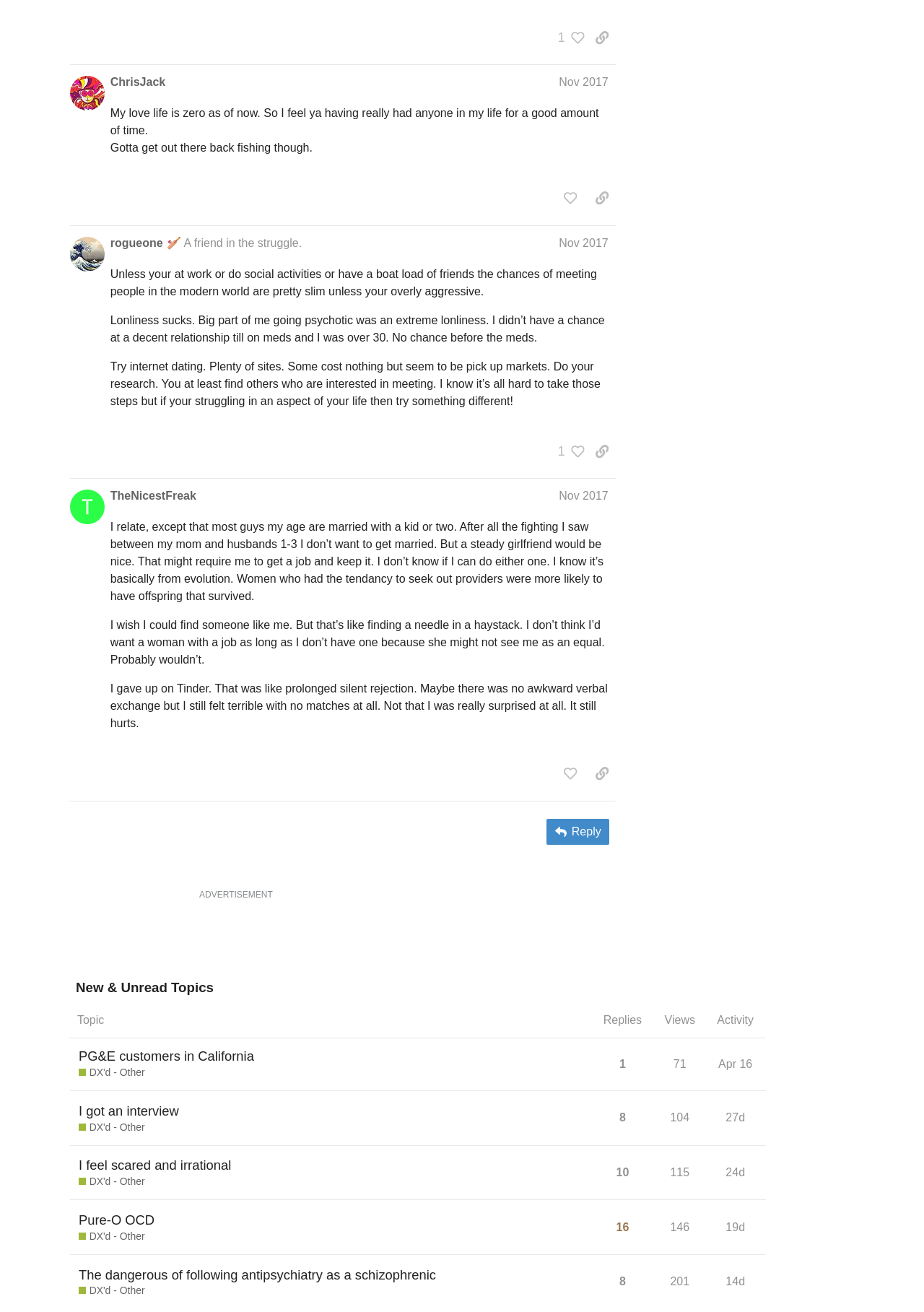Highlight the bounding box coordinates of the region I should click on to meet the following instruction: "reply to the topic".

[0.592, 0.624, 0.659, 0.644]